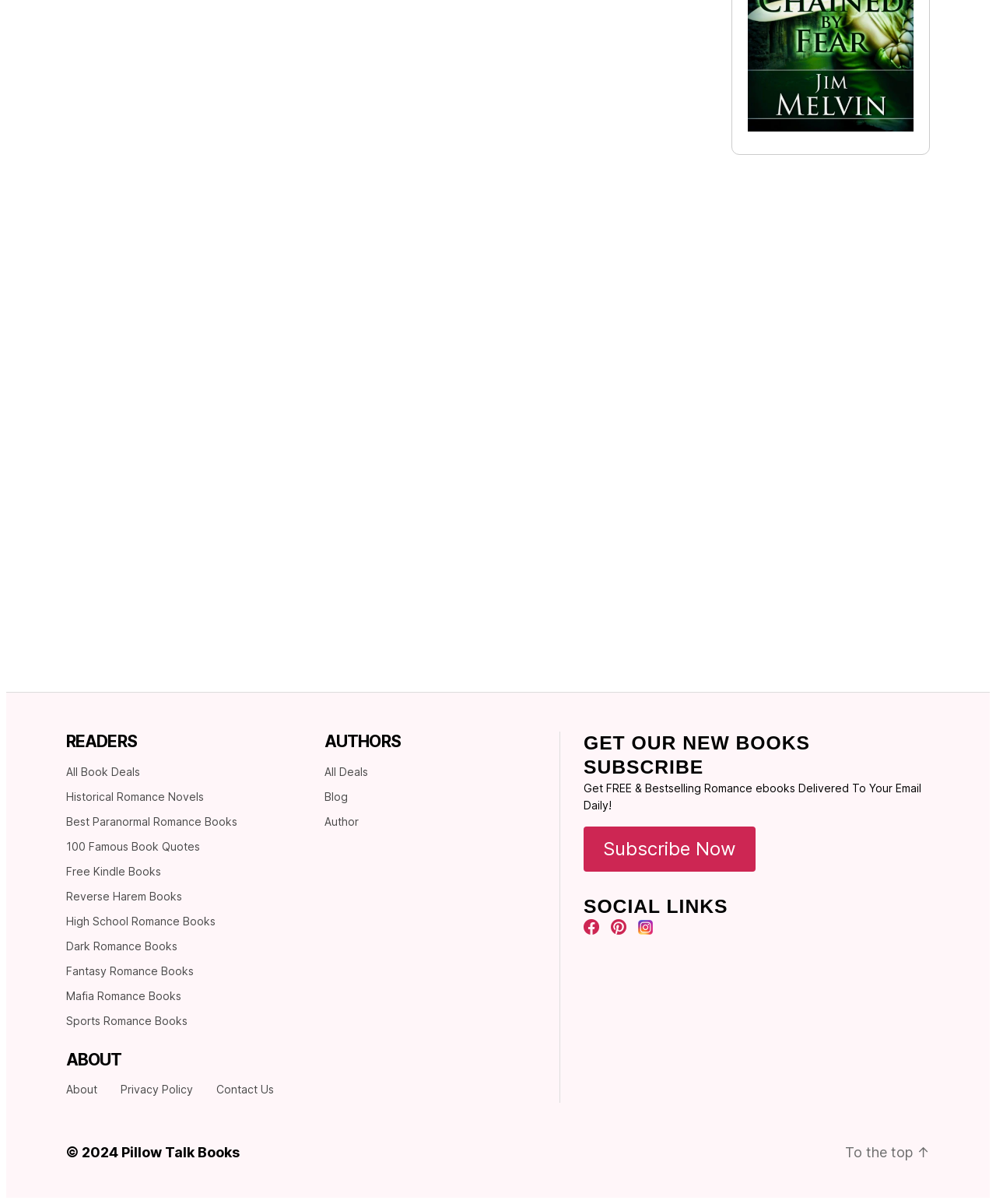Specify the bounding box coordinates of the area to click in order to follow the given instruction: "Follow on Facebook."

[0.586, 0.761, 0.602, 0.775]